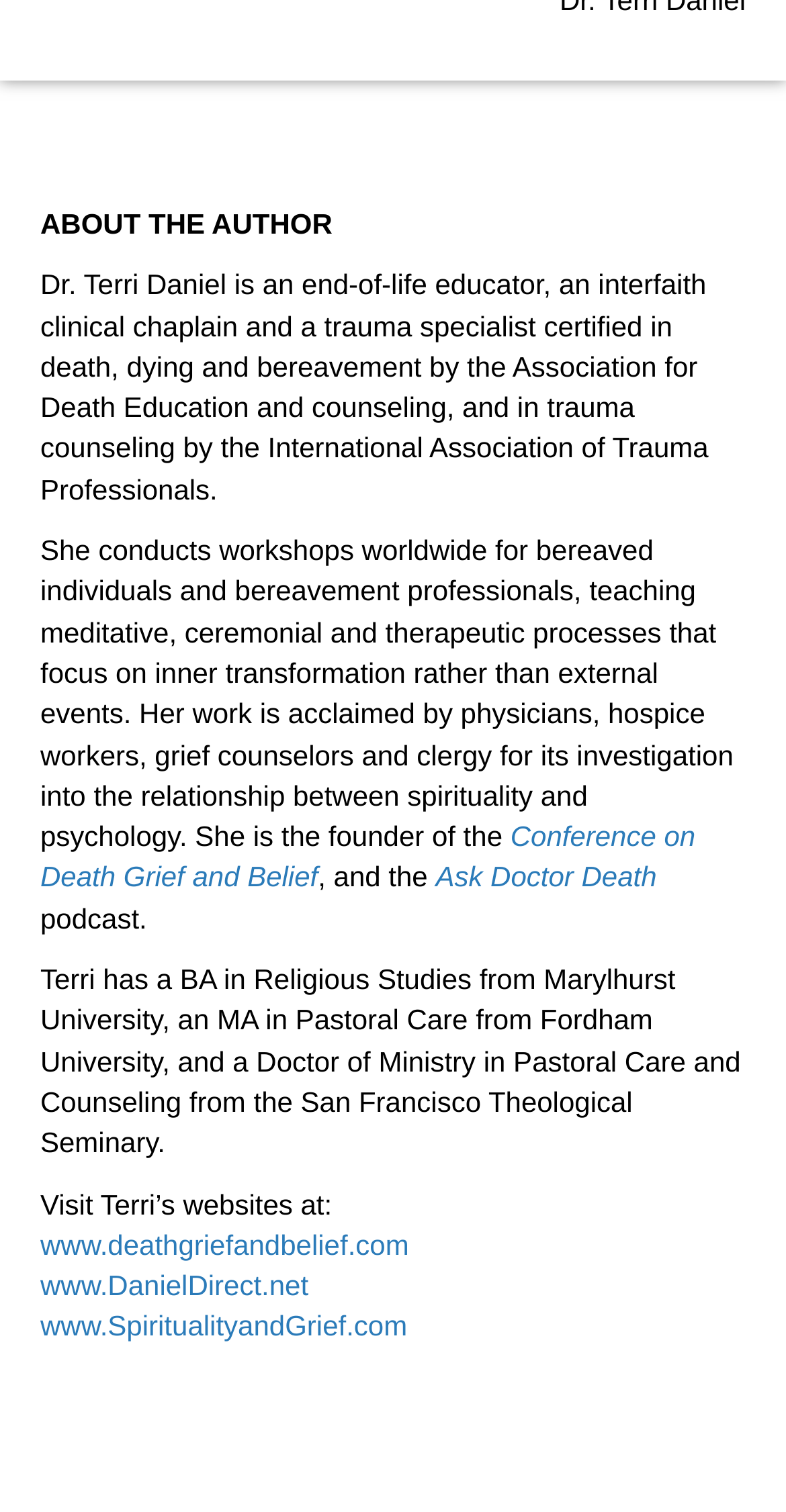Who is the end-of-life educator?
Using the information from the image, give a concise answer in one word or a short phrase.

Dr. Terri Daniel